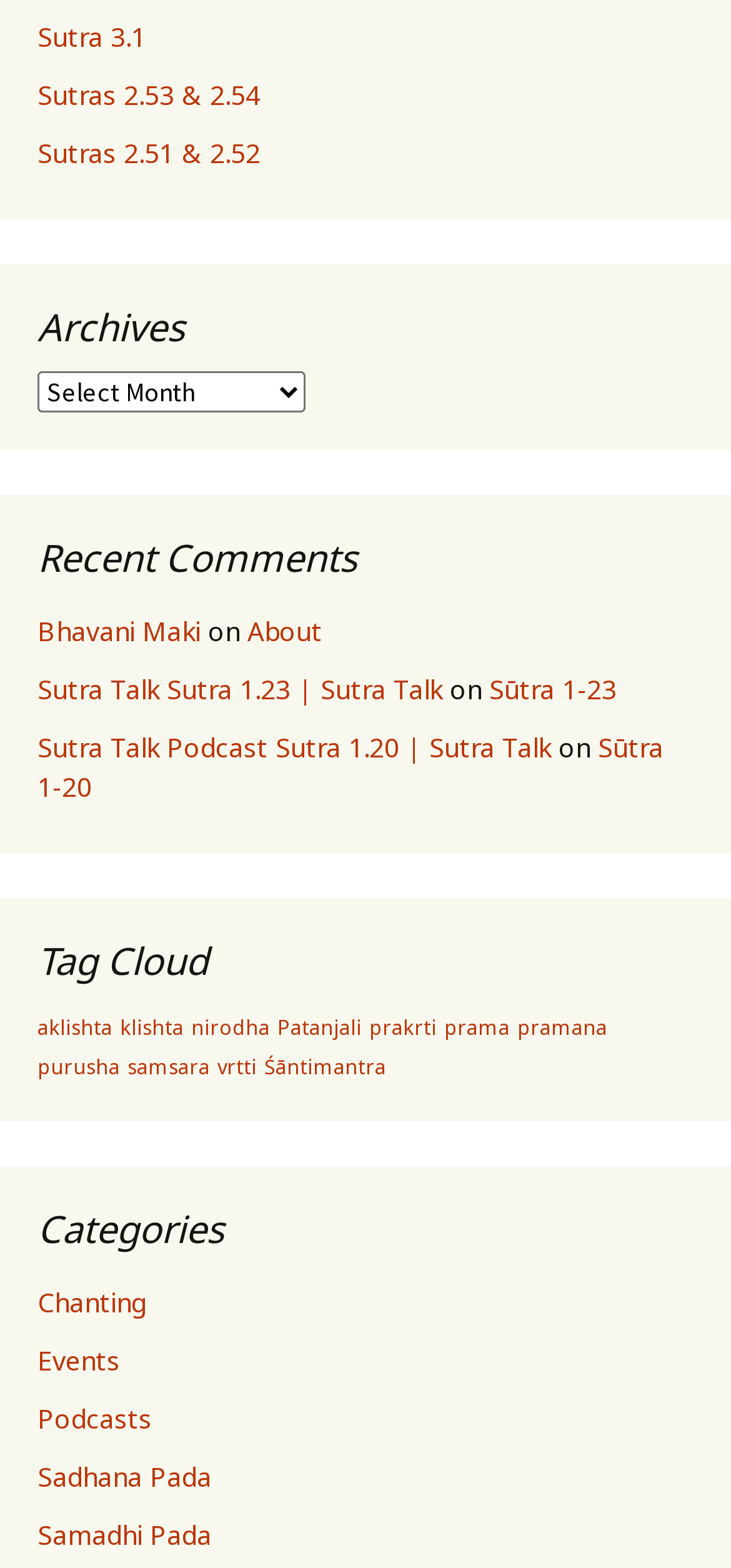Refer to the image and provide an in-depth answer to the question: 
How many links are under 'Archives'?

I counted the number of links under the 'Archives' heading, and there is only one link.